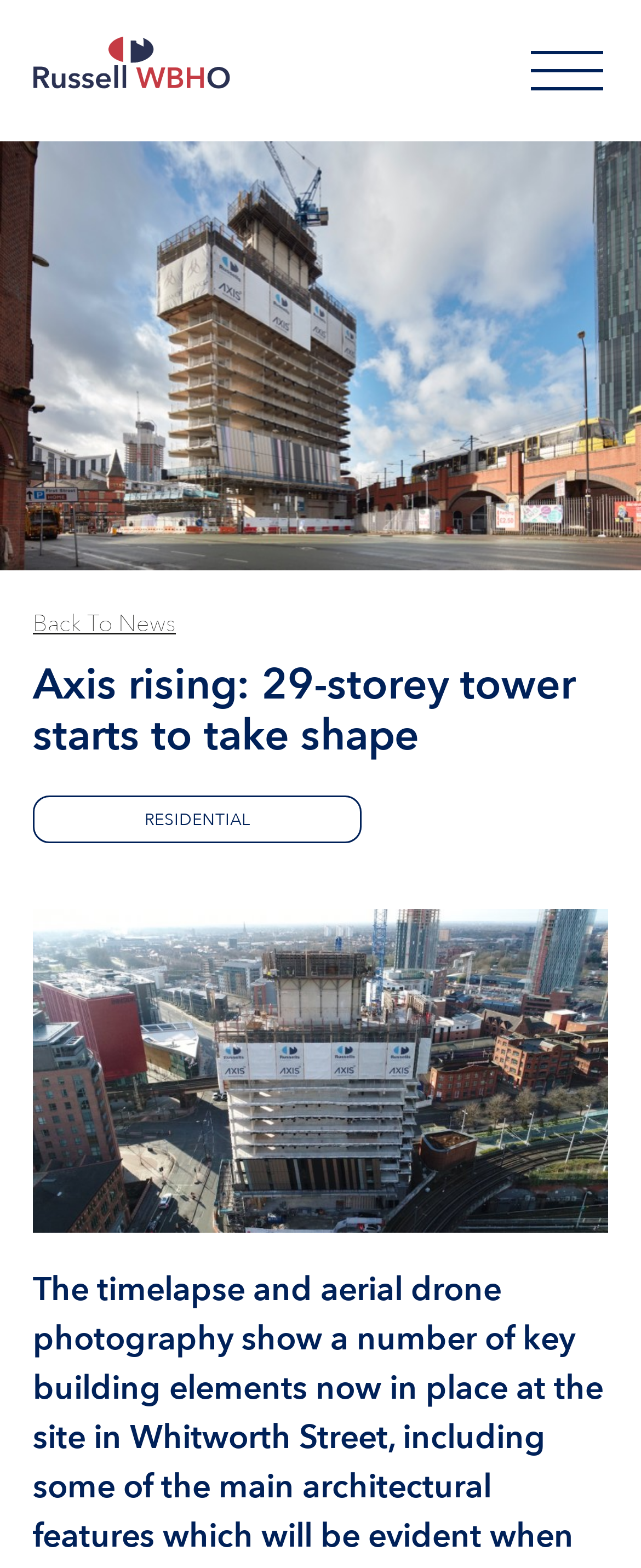What is the category of the article?
Deliver a detailed and extensive answer to the question.

The category of the article is mentioned as a link on the top-right section of the webpage, which says 'RESIDENTIAL'. This link is likely categorizing the article under a specific topic or section.